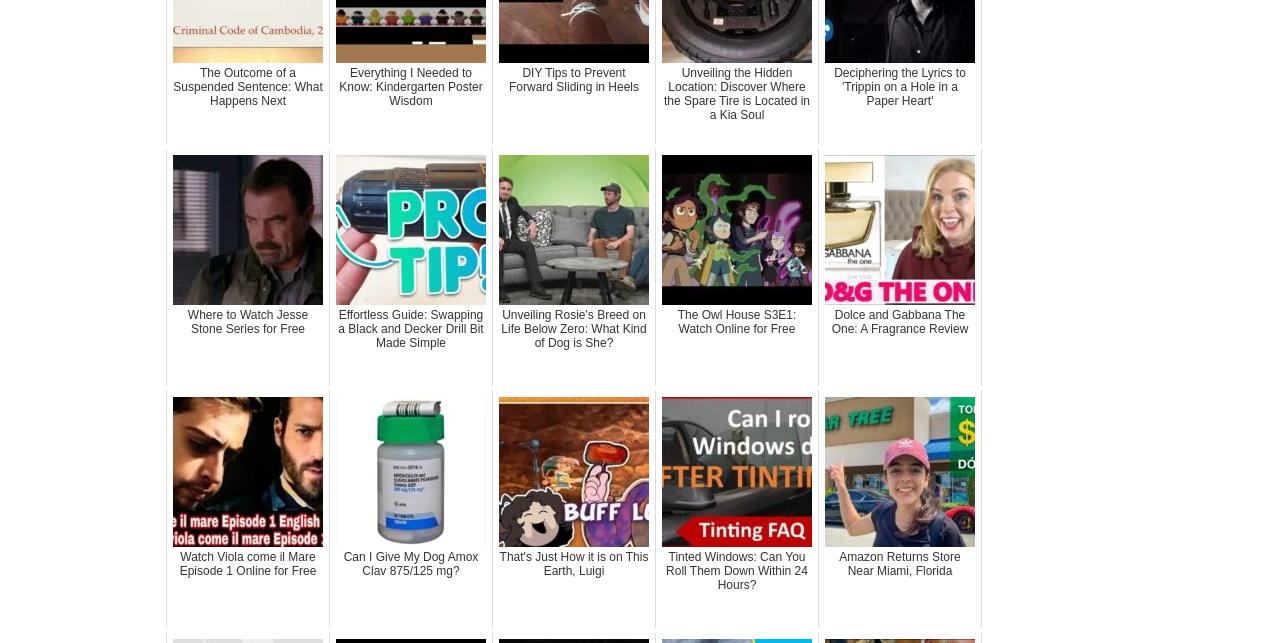Respond concisely with one word or phrase to the following query:
What is the topic of the first link?

Jesse Stone Series